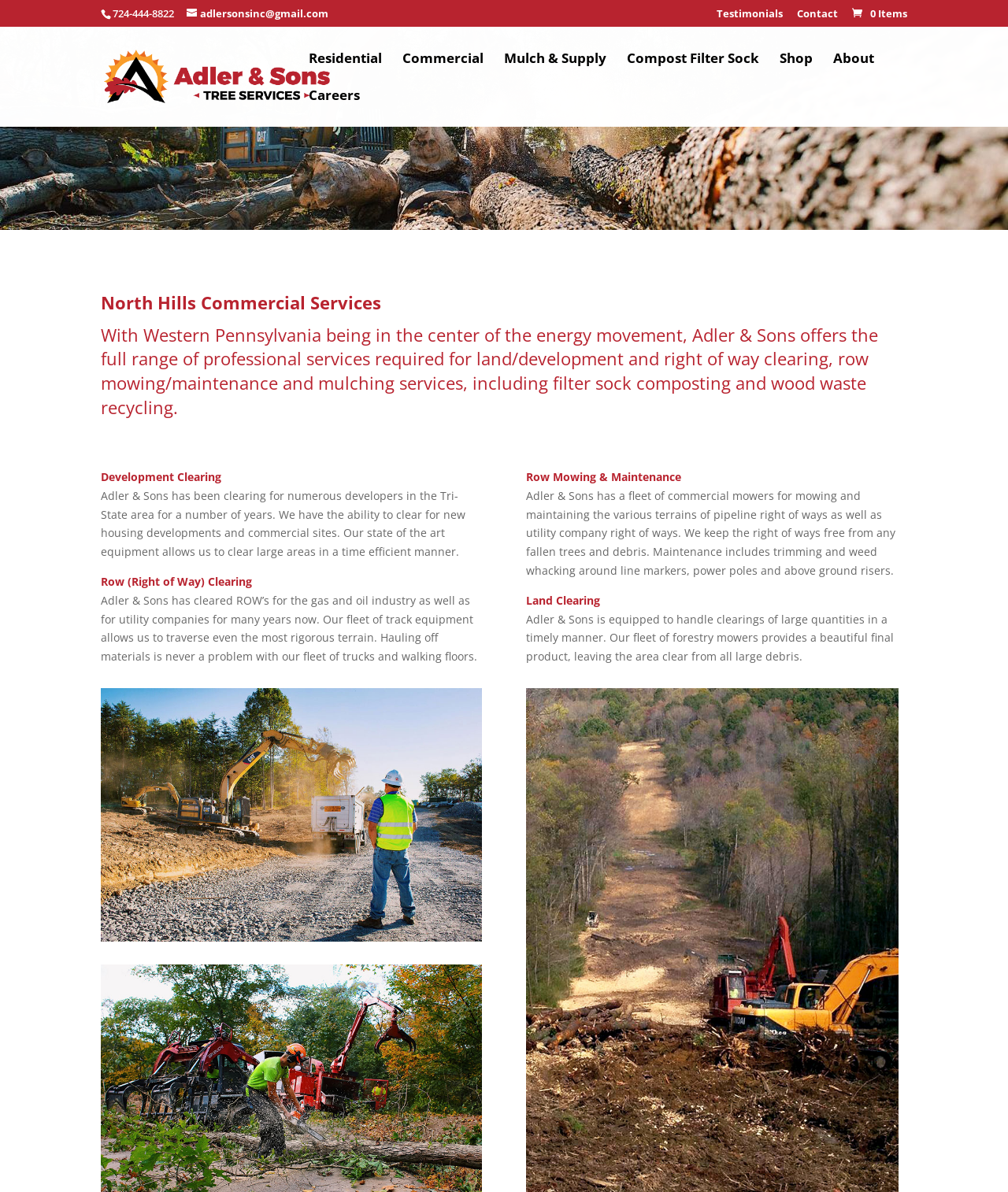Determine the bounding box coordinates of the region I should click to achieve the following instruction: "Learn about commercial services". Ensure the bounding box coordinates are four float numbers between 0 and 1, i.e., [left, top, right, bottom].

[0.1, 0.244, 0.9, 0.271]